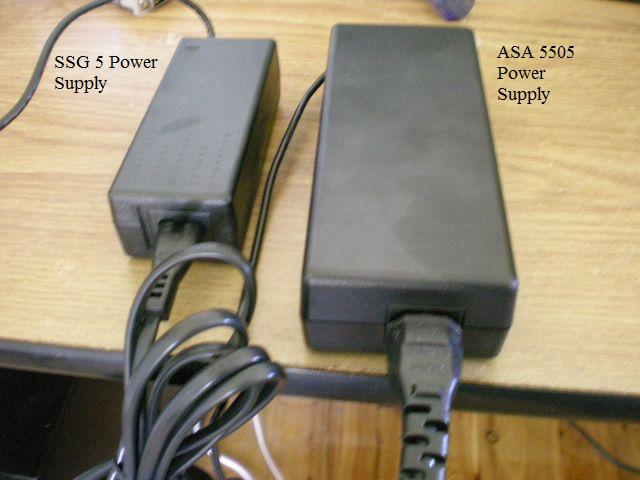Give a detailed account of the elements present in the image.

The image showcases two distinct power adapters side by side on a wooden surface. On the left, the smaller adapter is labeled "SSG 5 Power Supply," while the larger one on the right is identified as "ASA 5505 Power Supply." Both adapters are connected via cables, with their plugs visible. This visual comparison illustrates the different sizes and possibly capacities of the power supplies designed for the Juniper SSG 5 and Cisco ASA 5505 devices, highlighting their hardware differences. The context hints at their respective functionalities and intended uses within network infrastructure.